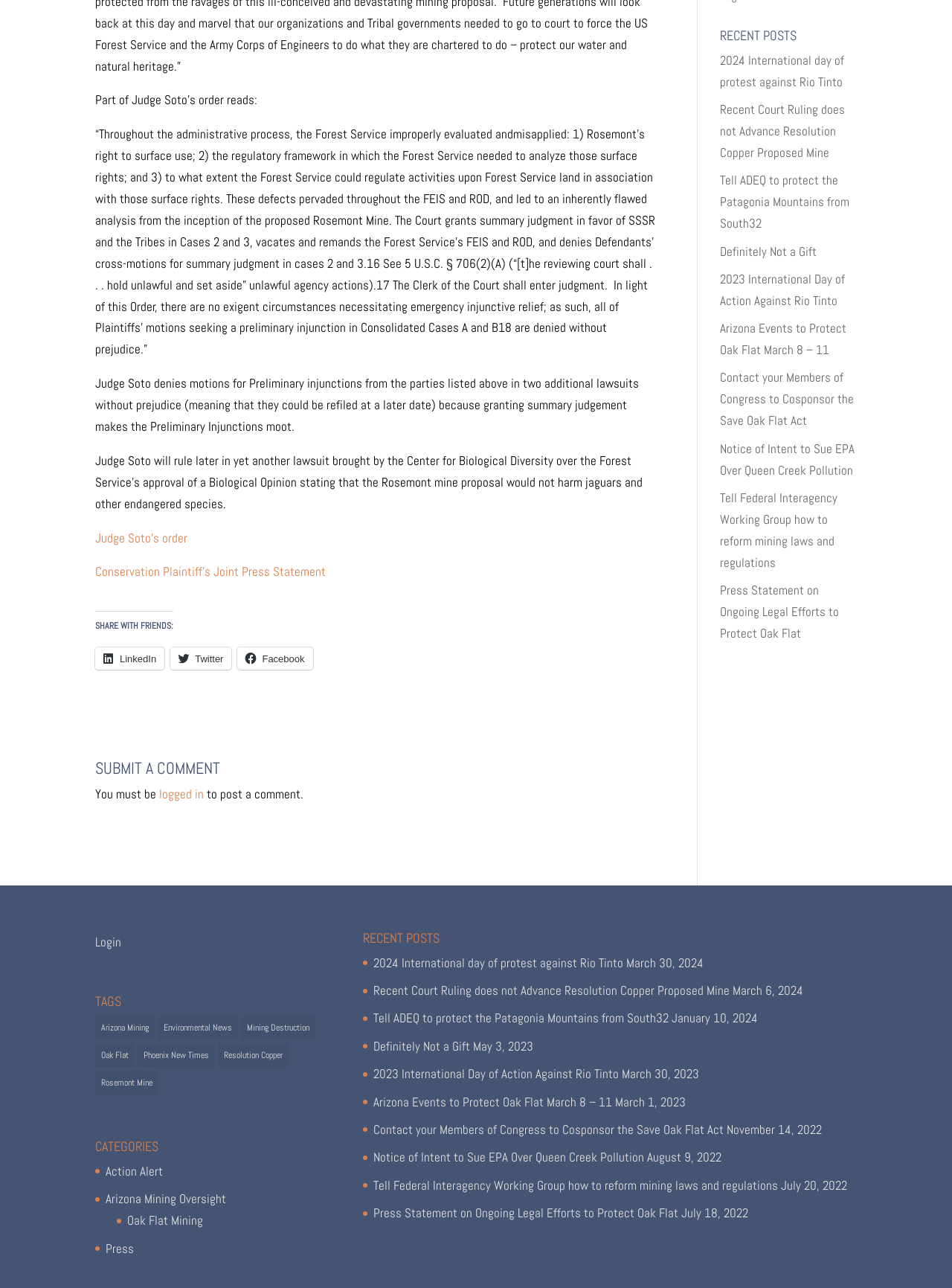Specify the bounding box coordinates of the region I need to click to perform the following instruction: "Click on 'Judge Soto’s order'". The coordinates must be four float numbers in the range of 0 to 1, i.e., [left, top, right, bottom].

[0.1, 0.411, 0.197, 0.424]